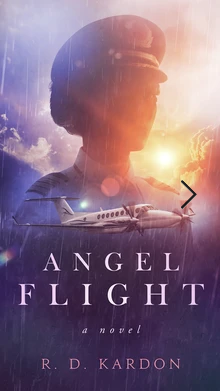Illustrate the image with a detailed caption.

The image depicts the captivating cover of the novel "Angel Flight" by R. D. Kardon. The design features a striking silhouette of a pilot, framed against a dramatic sky filled with clouds and bursts of light, evoking a sense of adventure and mystery. A small airplane is subtly integrated into the composition, symbolizing the central theme of flight within the story. The title, "ANGEL FLIGHT," is prominently displayed in elegant lettering, with the tagline “a novel” below it, inviting readers into a narrative that promises both intrigue and emotional depth. This visually arresting cover sets the stage for a compelling journey, hinting at the intertwining of personal and aerial exploration.